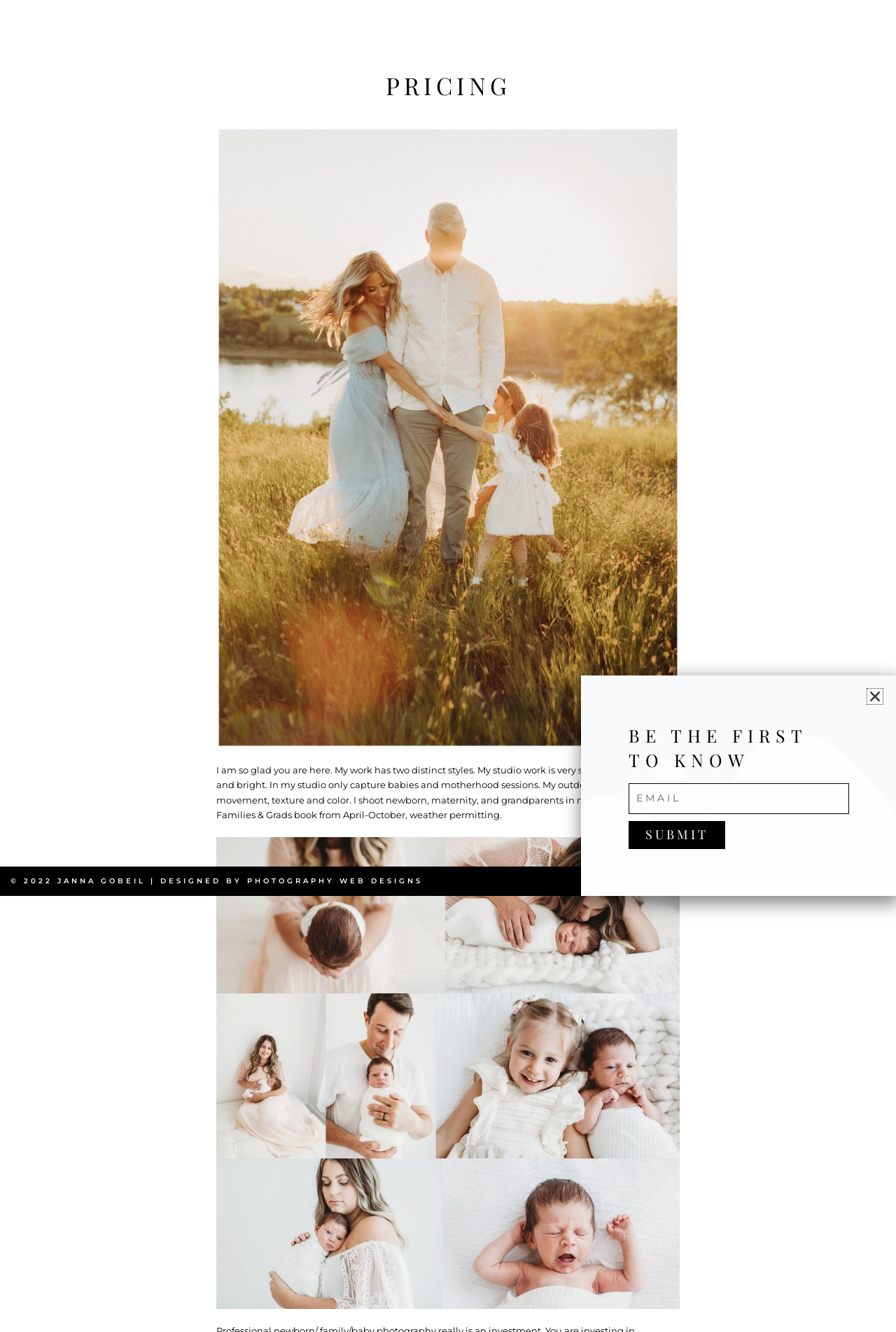Please determine the bounding box coordinates for the UI element described as: "PHOTOGRAPHY WEB DESIGNS".

[0.276, 0.658, 0.472, 0.665]